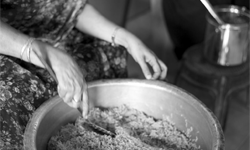Offer an in-depth caption for the image.

The image captures a close-up view of a woman's hands as she stirs a large pot of food. The setting is intimate, with the focus on her graceful movements and the texture of the dish, which appears hearty and inviting. The woman is dressed in a patterned garment that suggests cultural significance, and it is likely that the food being prepared holds traditional value. Beside her, a small metal pot hints at additional cooking or serving. This scene evokes a sense of warmth, community, and the rich heritage of food preparation, emphasizing the hands of the cook as a vital instrument of nourishment and care.